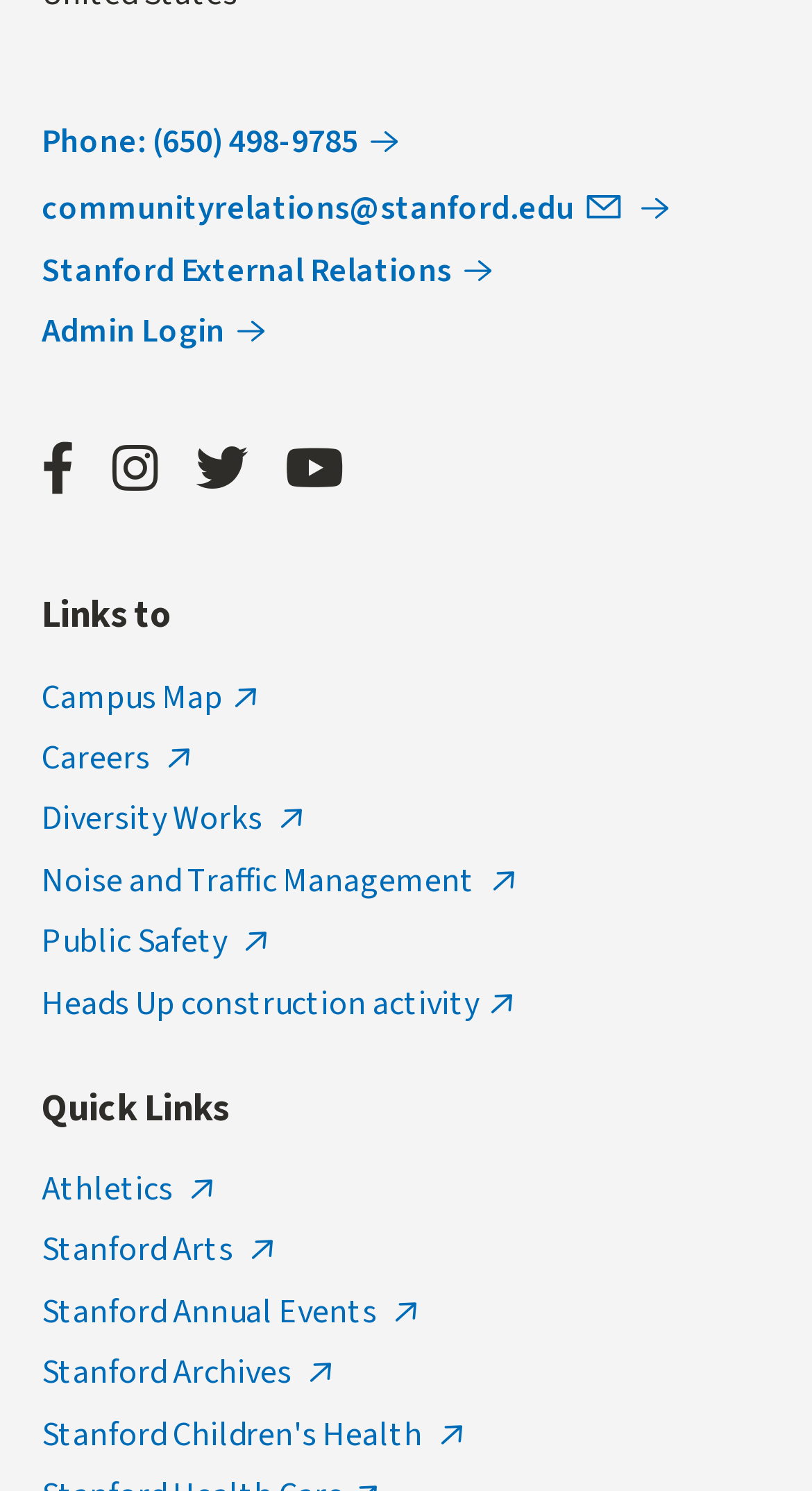Can you determine the bounding box coordinates of the area that needs to be clicked to fulfill the following instruction: "Call the phone number"?

[0.051, 0.079, 0.503, 0.11]